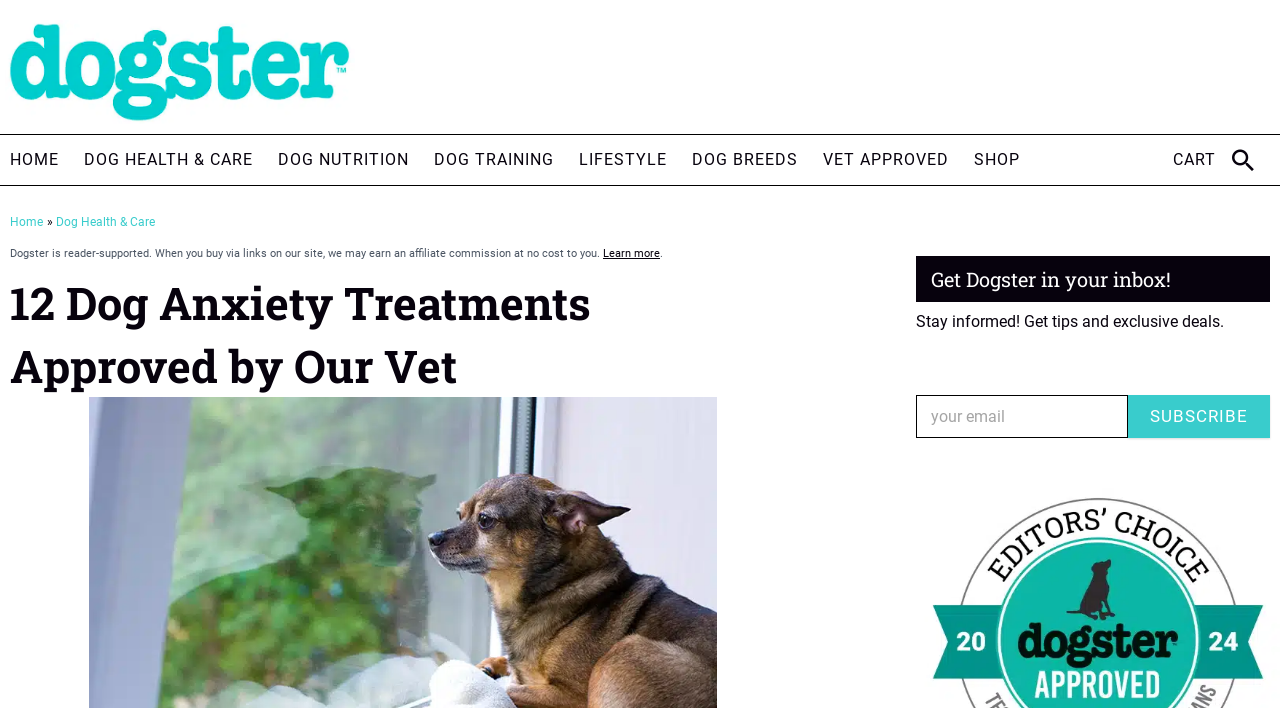What is the name of the website?
Please use the image to provide a one-word or short phrase answer.

Dogster